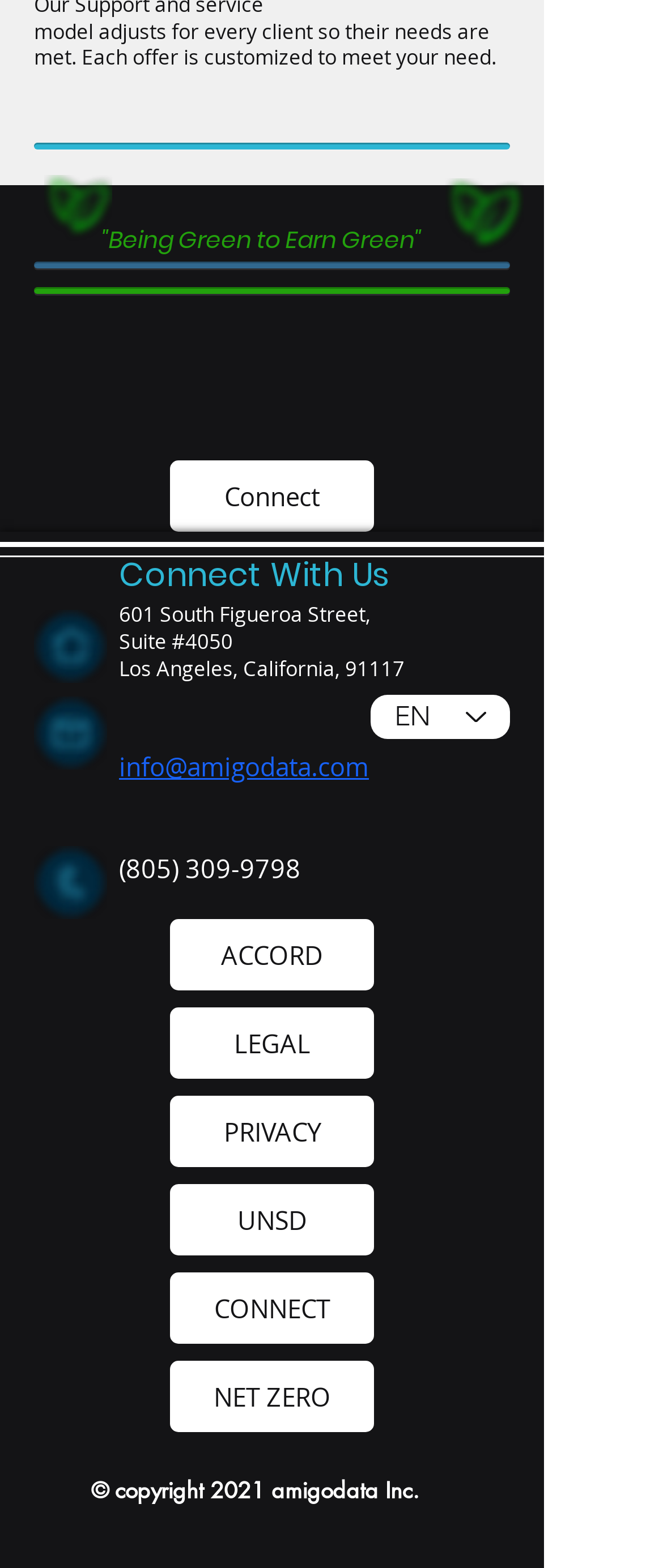Kindly determine the bounding box coordinates for the clickable area to achieve the given instruction: "Learn about Net Zero".

[0.256, 0.868, 0.564, 0.914]